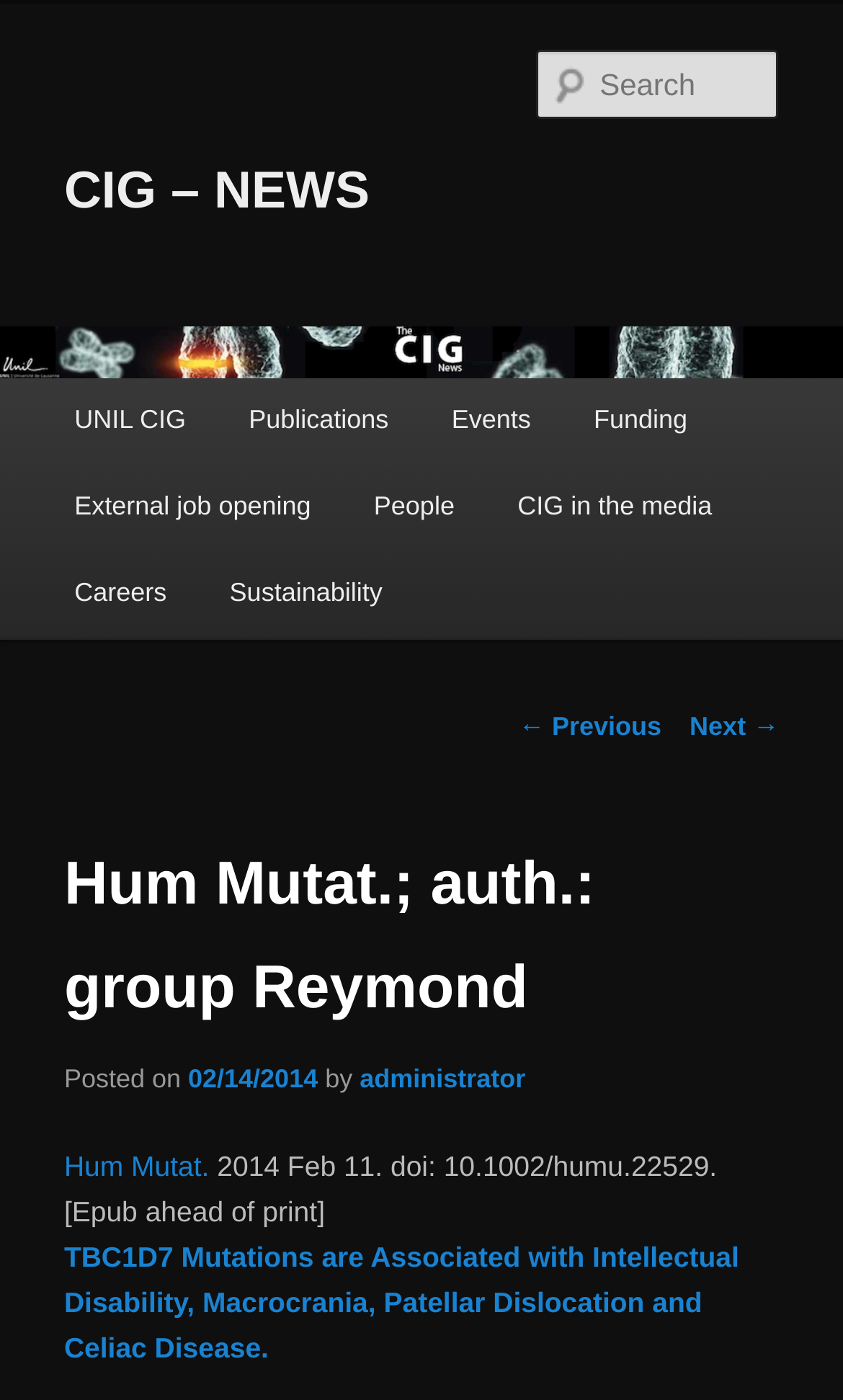What is the title of the article?
Refer to the screenshot and respond with a concise word or phrase.

TBC1D7 Mutations are Associated with Intellectual Disability, Macrocrania, Patellar Dislocation and Celiac Disease.